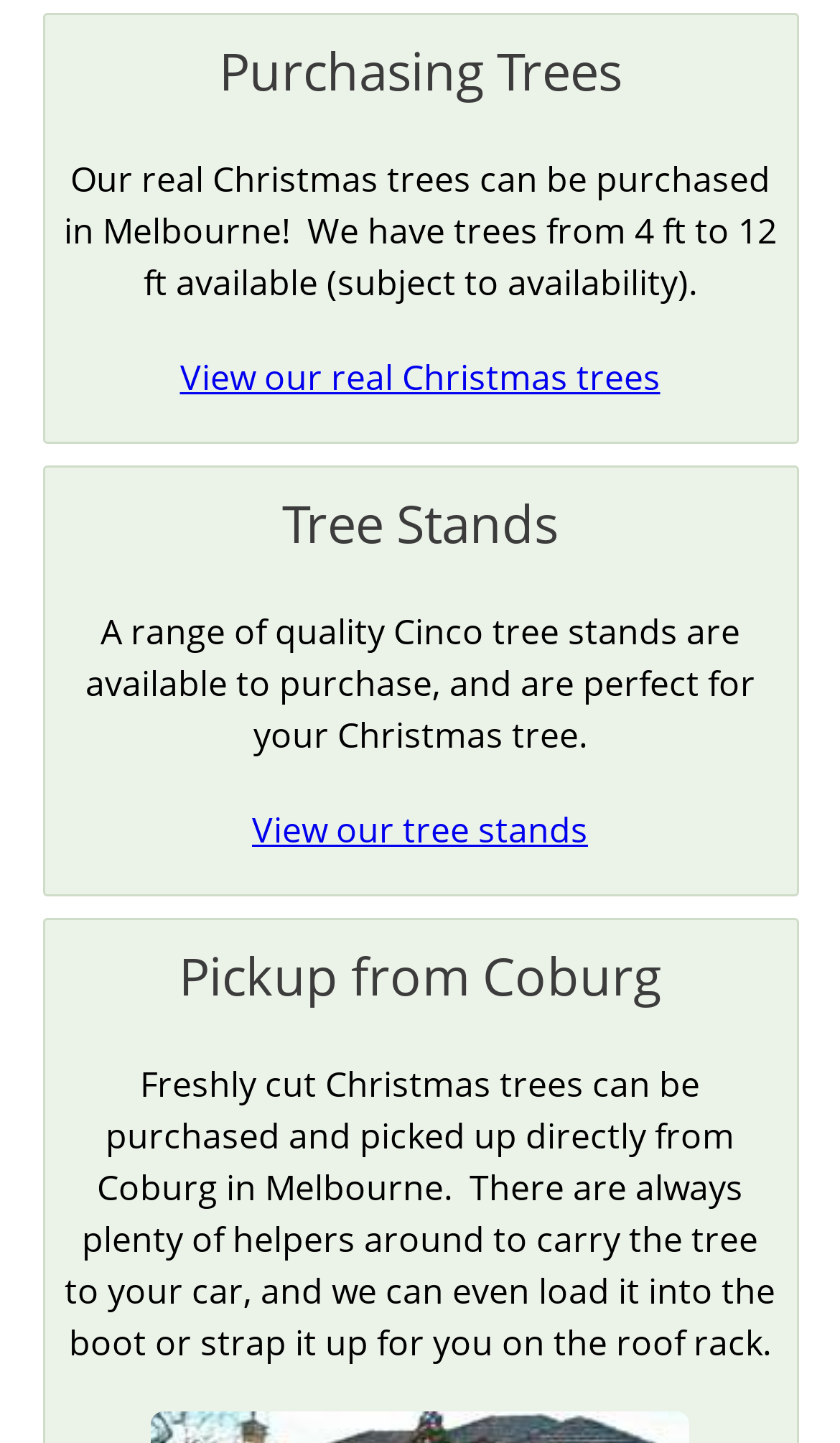Use one word or a short phrase to answer the question provided: 
What service is offered to help with carrying the tree?

Carry to car and load into boot